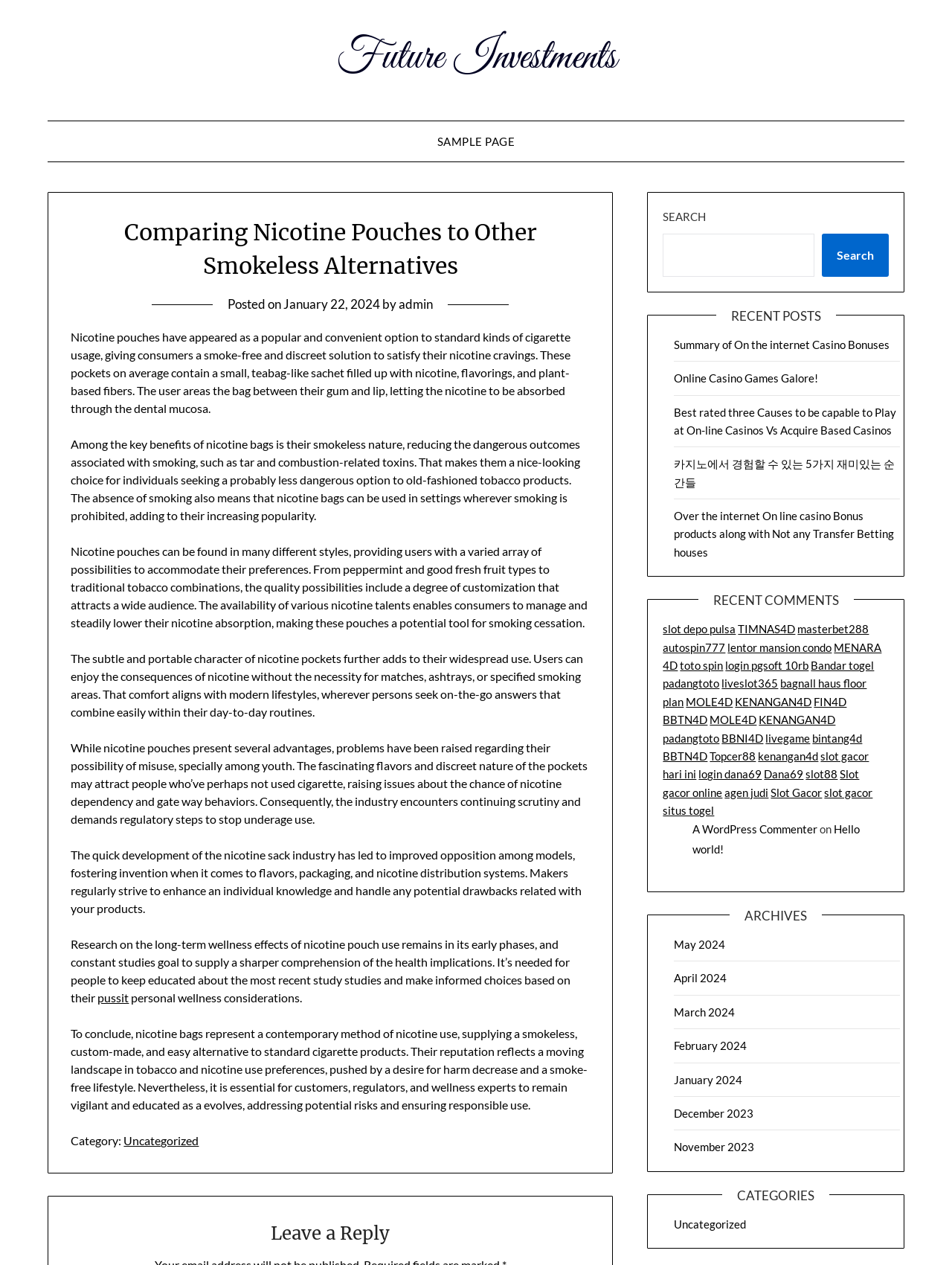Give a concise answer of one word or phrase to the question: 
What is the main topic of the article?

Nicotine pouches